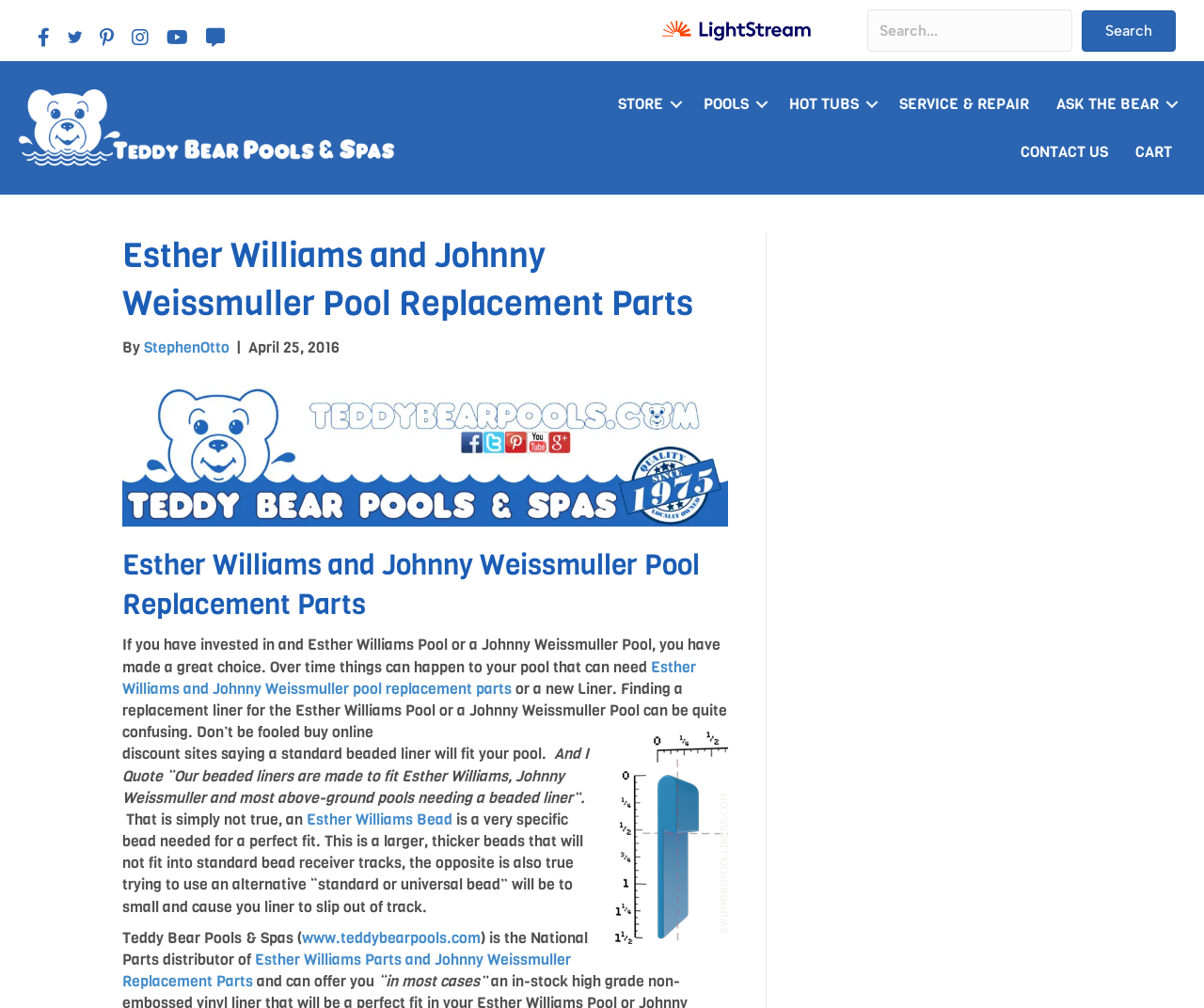What is the name of the pool brand mentioned in the header?
Please answer the question with a detailed response using the information from the screenshot.

I looked at the header section of the webpage and found the text 'Esther Williams and Johnny Weissmuller Pool Replacement Parts' which indicates that the pool brand mentioned is Esther Williams and Johnny Weissmuller.